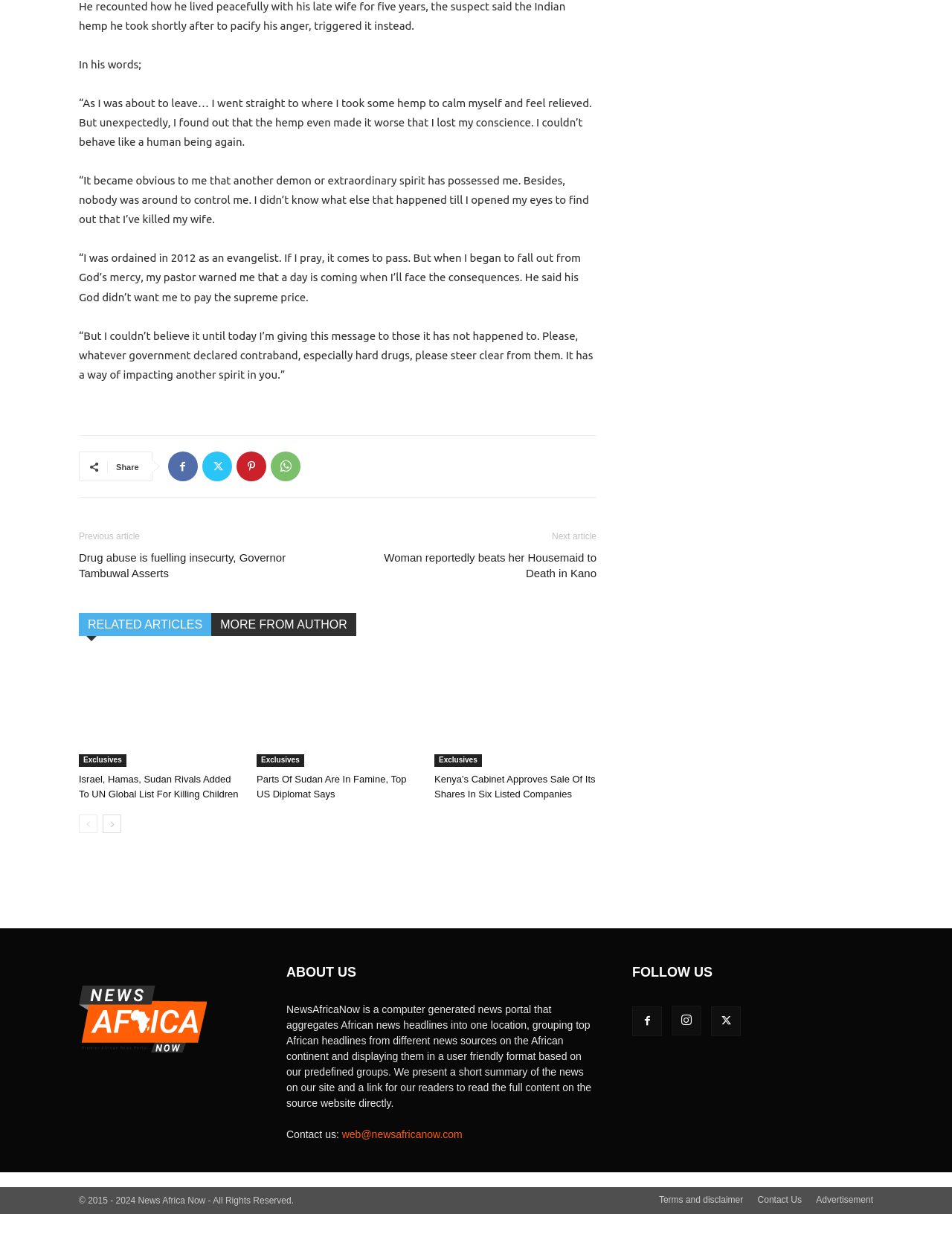Locate the bounding box coordinates of the area you need to click to fulfill this instruction: 'Read previous article'. The coordinates must be in the form of four float numbers ranging from 0 to 1: [left, top, right, bottom].

[0.083, 0.429, 0.147, 0.438]